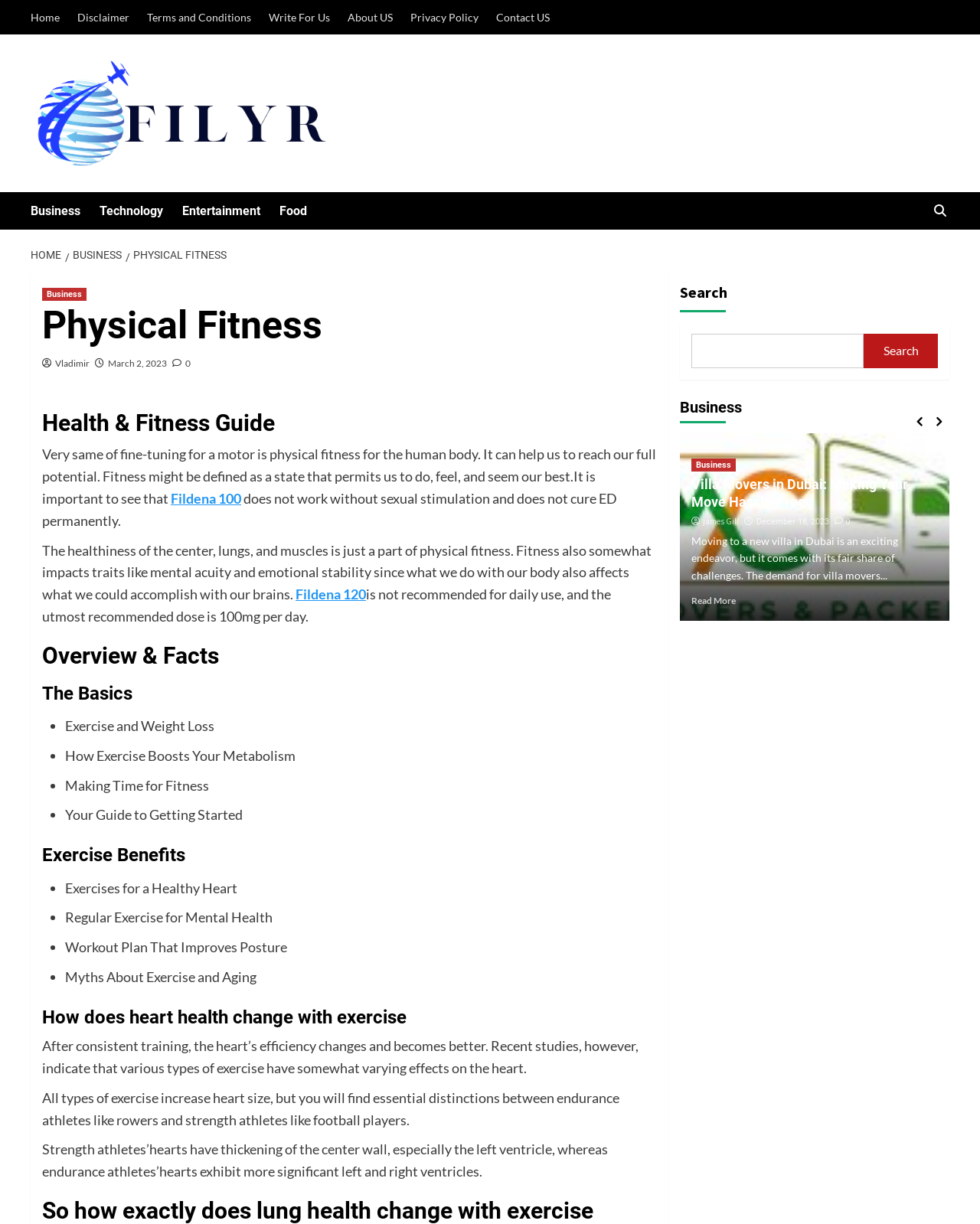Please answer the following question using a single word or phrase: 
What is the main topic of this webpage?

Physical Fitness